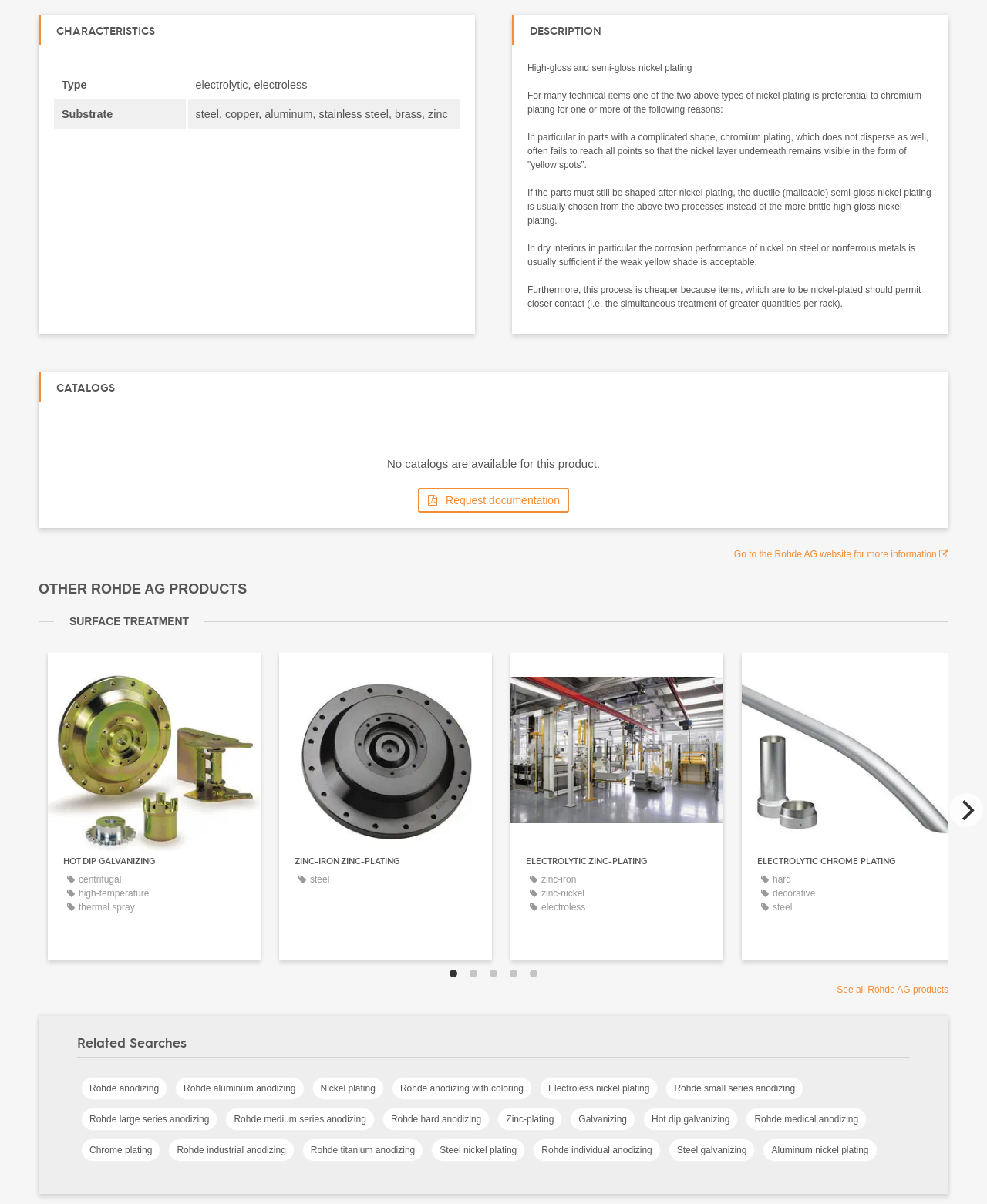Identify the bounding box coordinates for the region to click in order to carry out this instruction: "See all Rohde AG products". Provide the coordinates using four float numbers between 0 and 1, formatted as [left, top, right, bottom].

[0.848, 0.817, 0.961, 0.826]